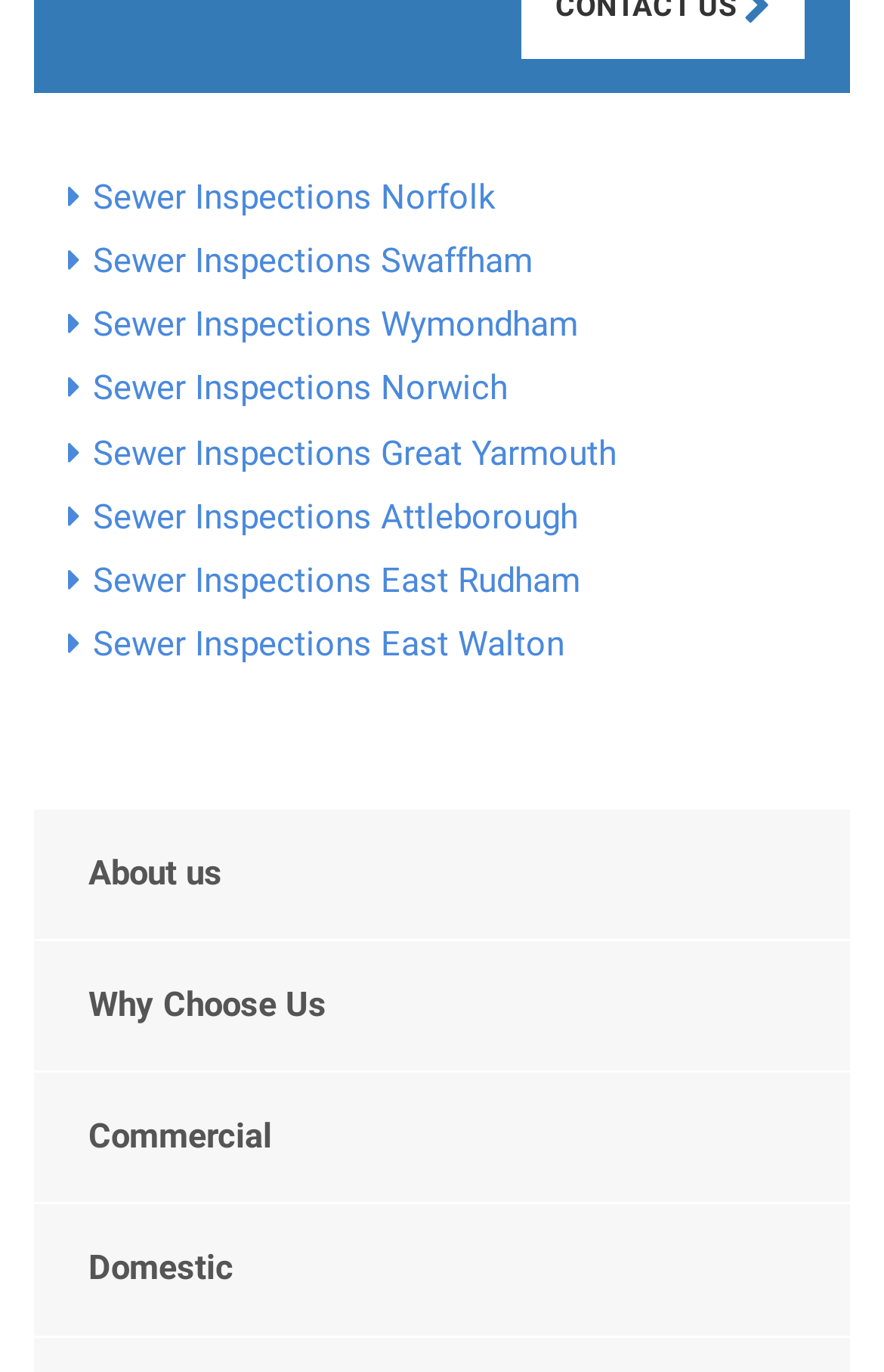Can you identify the bounding box coordinates of the clickable region needed to carry out this instruction: 'Discover why choose this company'? The coordinates should be four float numbers within the range of 0 to 1, stated as [left, top, right, bottom].

[0.038, 0.686, 0.962, 0.78]